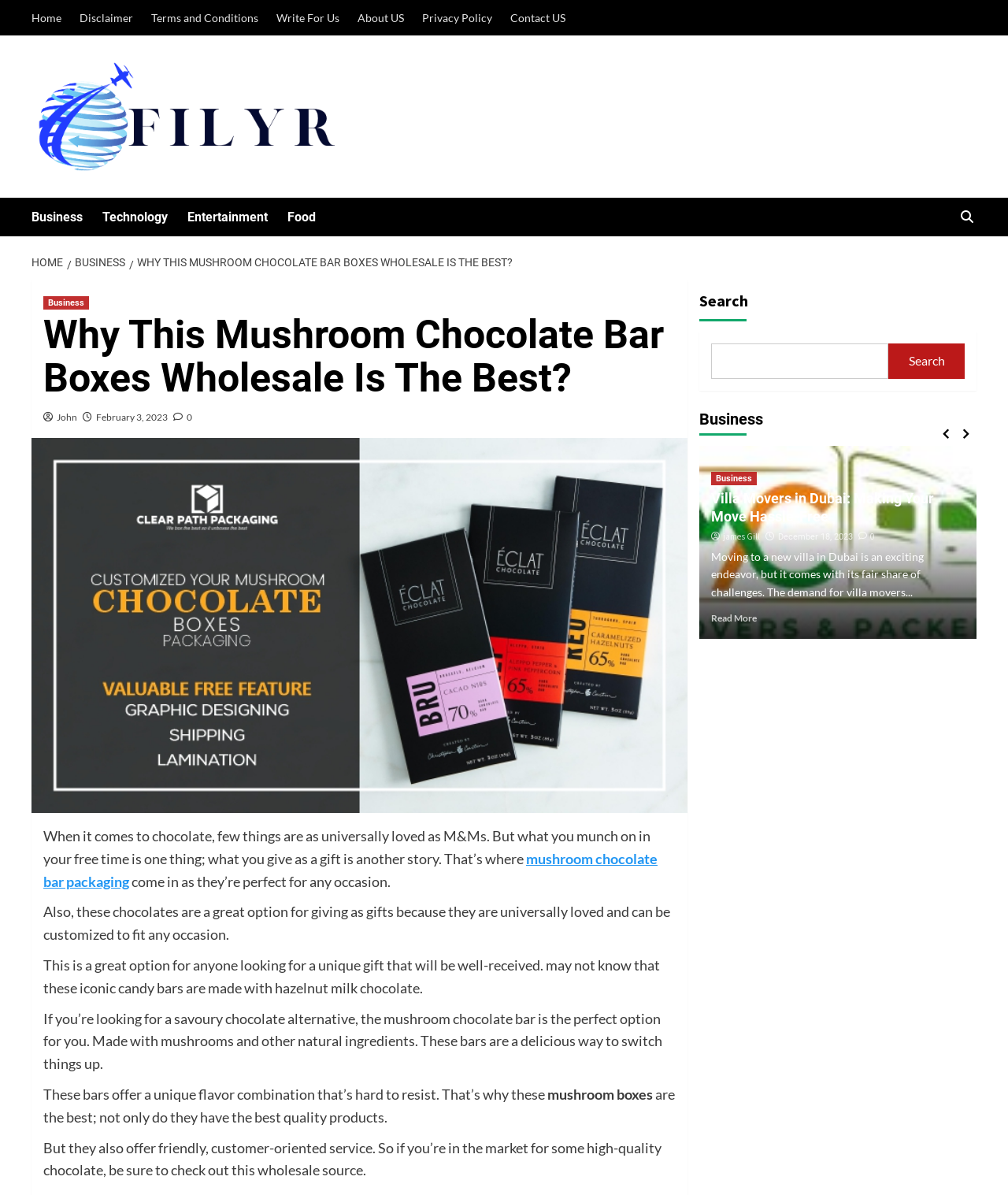Highlight the bounding box coordinates of the element you need to click to perform the following instruction: "Read more about 'Villa Movers in Dubai: Making Your Move Hassle-Free'."

[0.429, 0.512, 0.475, 0.522]